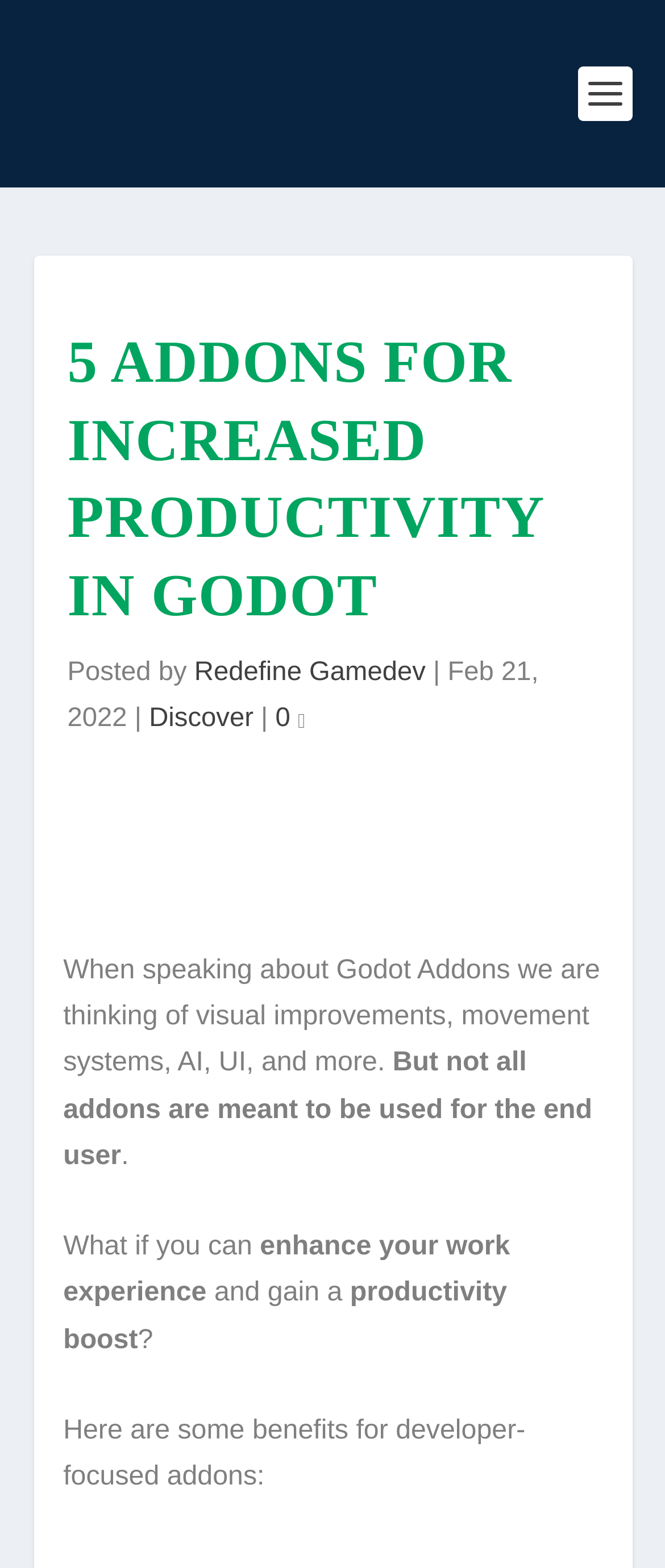Give a one-word or short phrase answer to this question: 
What is the date of the article?

Feb 21, 2022